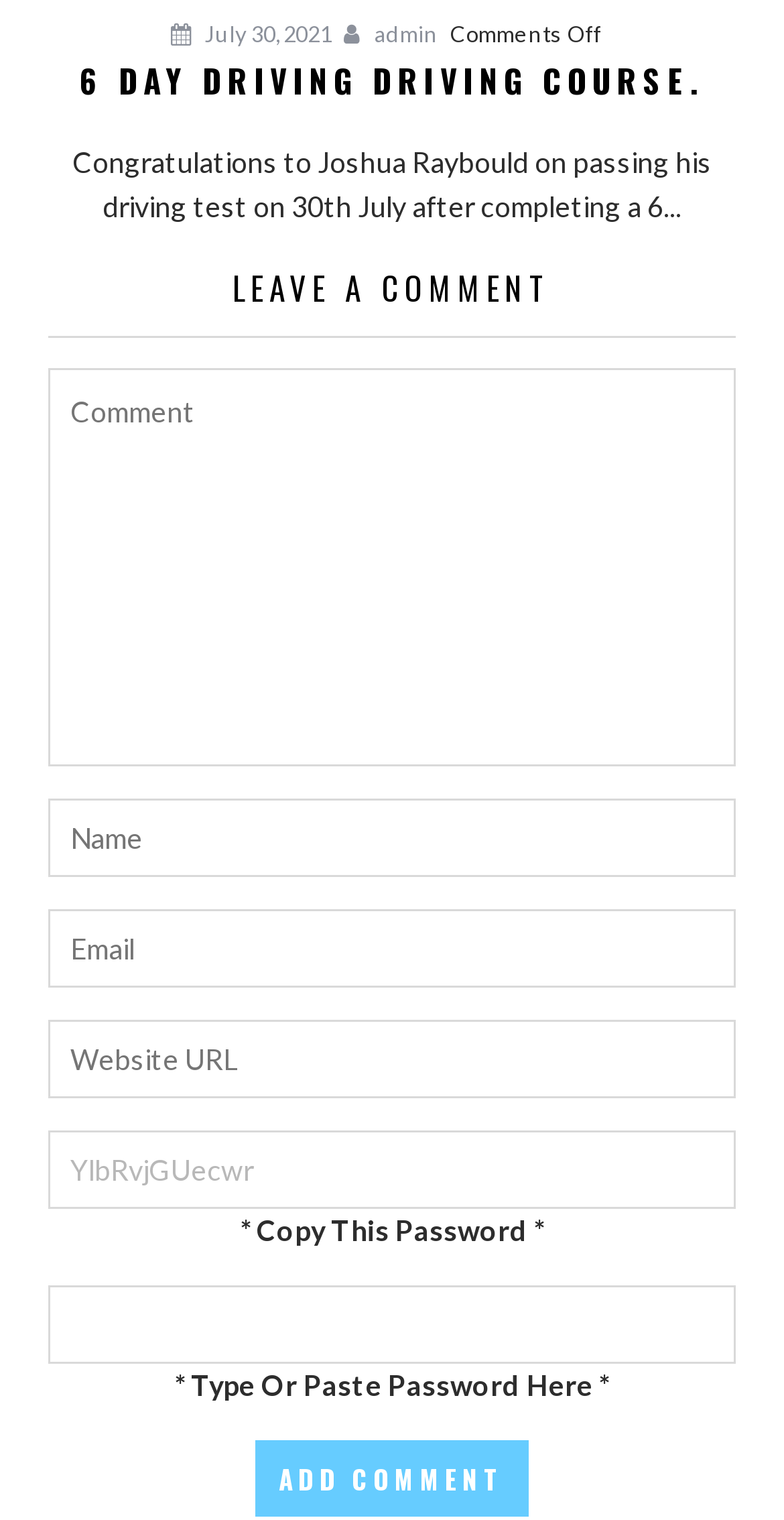Provide the bounding box coordinates of the HTML element this sentence describes: "name="submit" value="Add Comment"". The bounding box coordinates consist of four float numbers between 0 and 1, i.e., [left, top, right, bottom].

[0.325, 0.947, 0.675, 0.998]